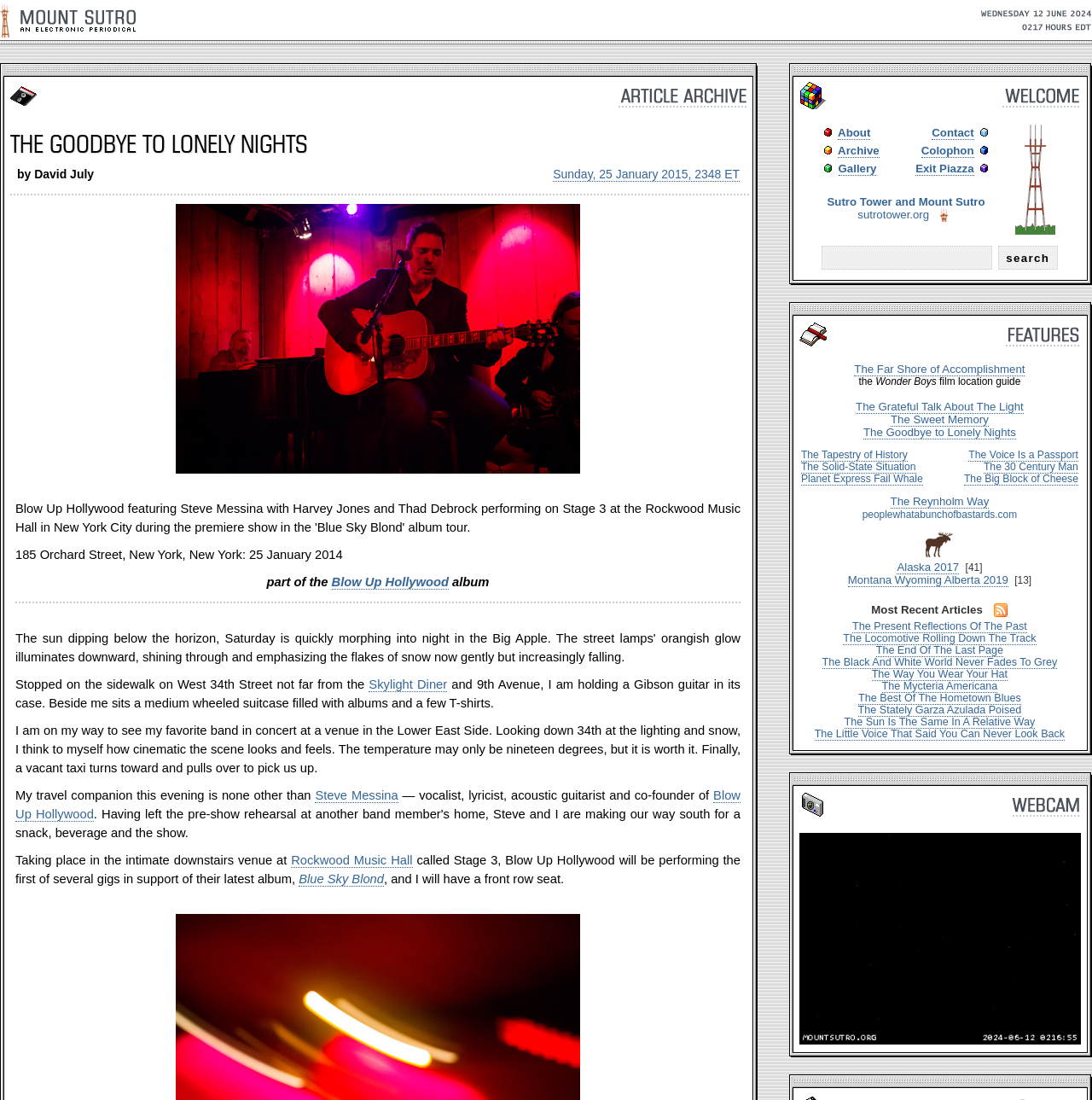Find the bounding box coordinates of the clickable area that will achieve the following instruction: "view the 'Archive'".

[0.767, 0.131, 0.805, 0.144]